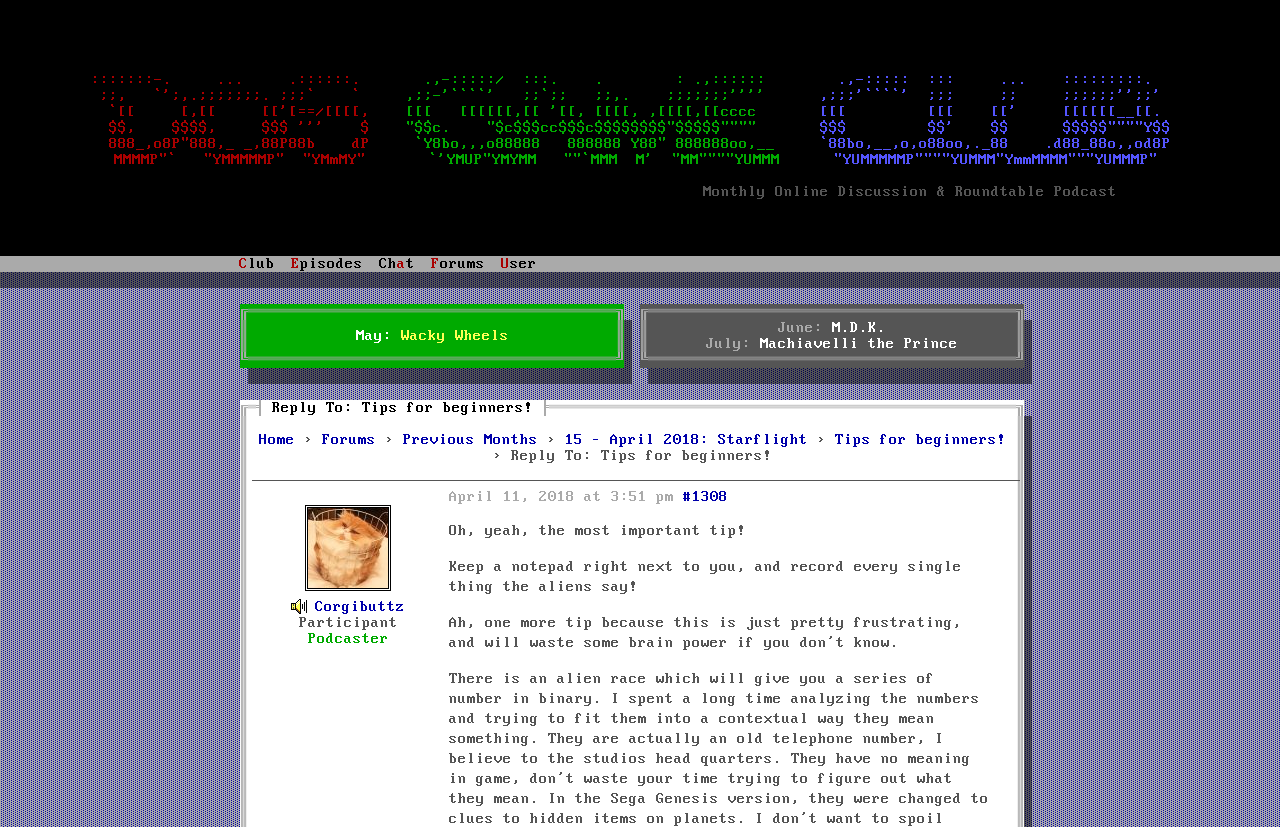Point out the bounding box coordinates of the section to click in order to follow this instruction: "View the 'M.D.K.' episode".

[0.65, 0.387, 0.692, 0.406]